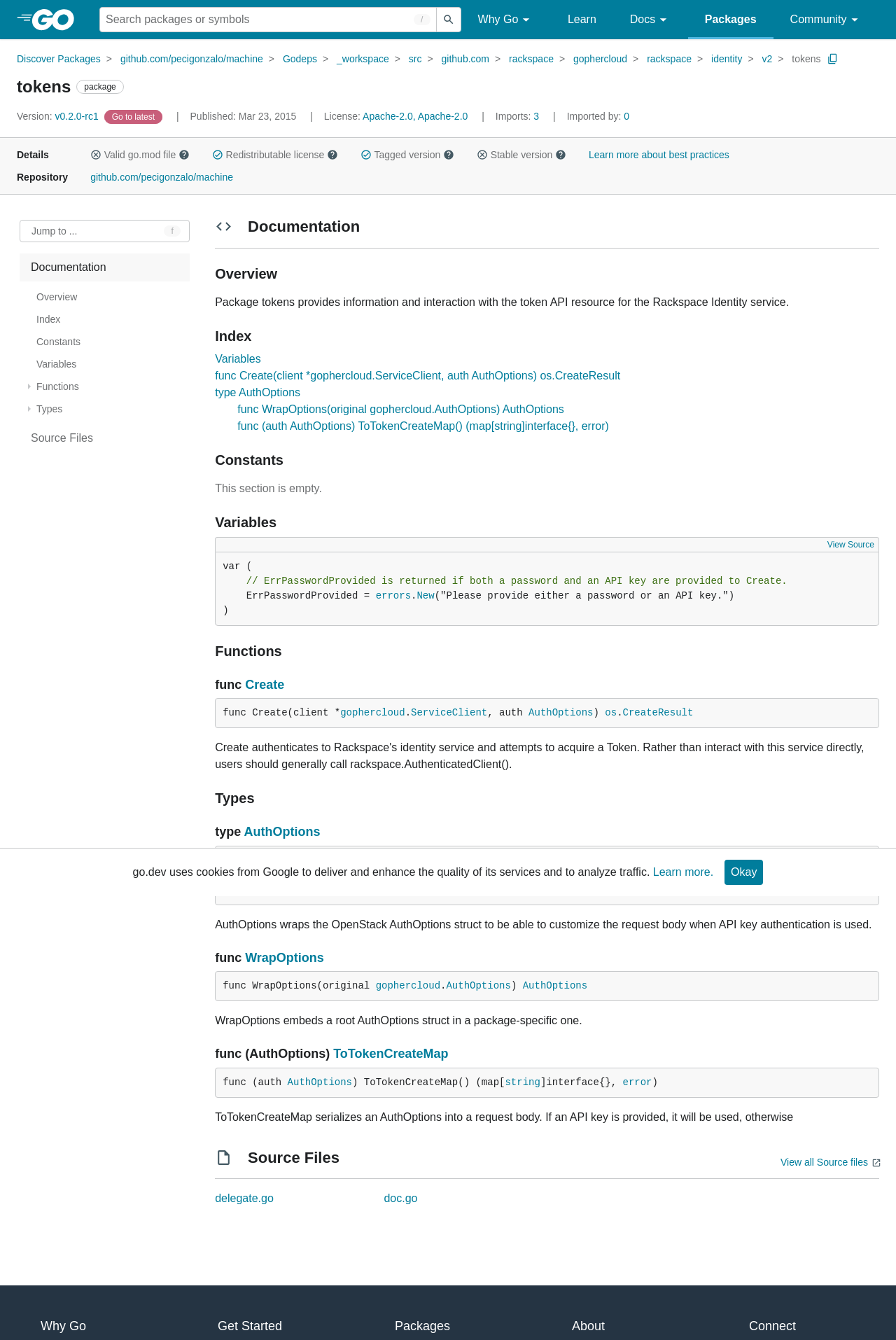What is the version of the package?
Please answer the question with a detailed response using the information from the screenshot.

The version of the package can be found in the link element with the text 'Version: v0.2.0-rc1'. This element is located in the section of the page that provides details about the package.